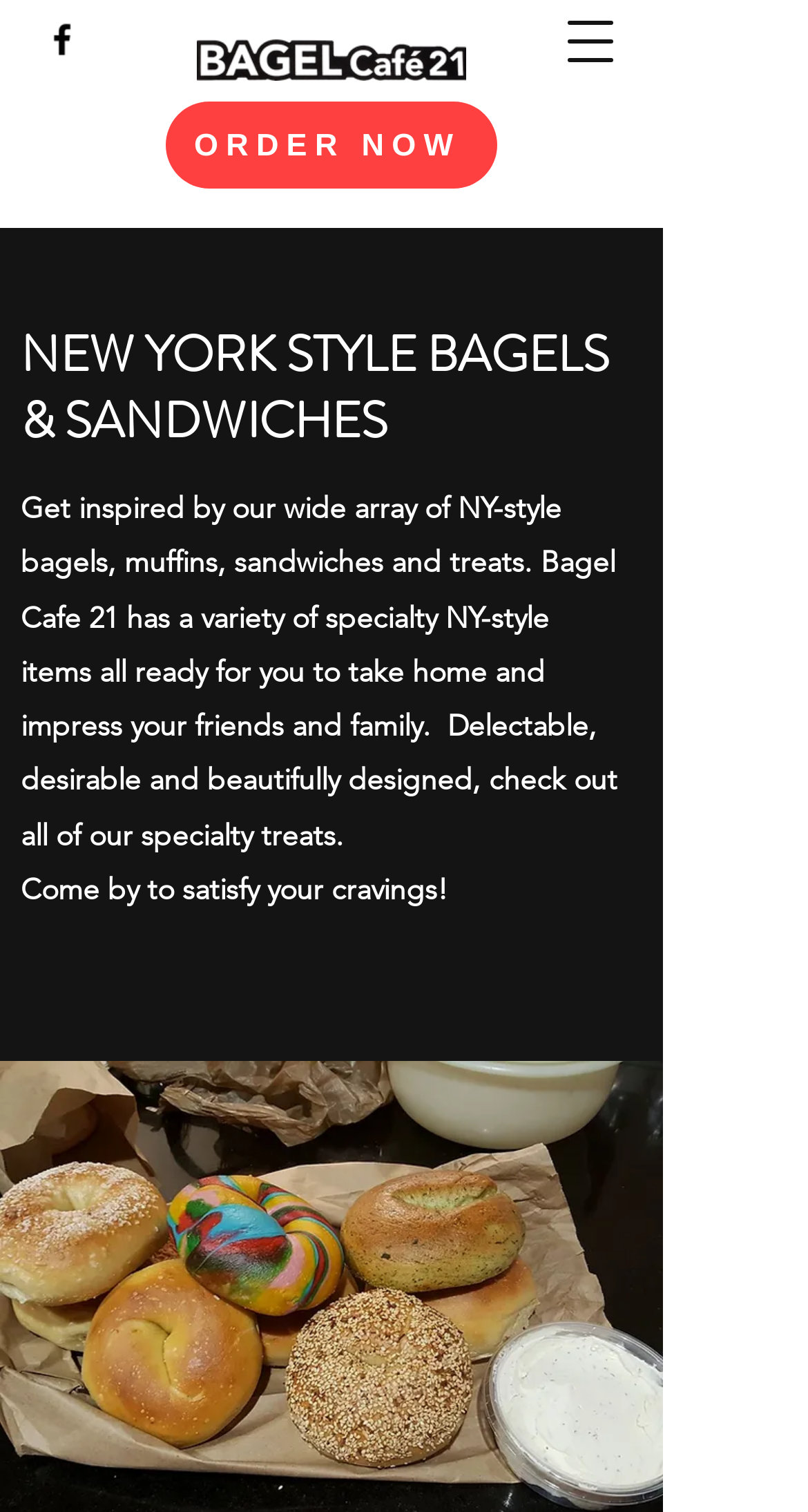What is the style of bagels offered? Based on the image, give a response in one word or a short phrase.

New York Style